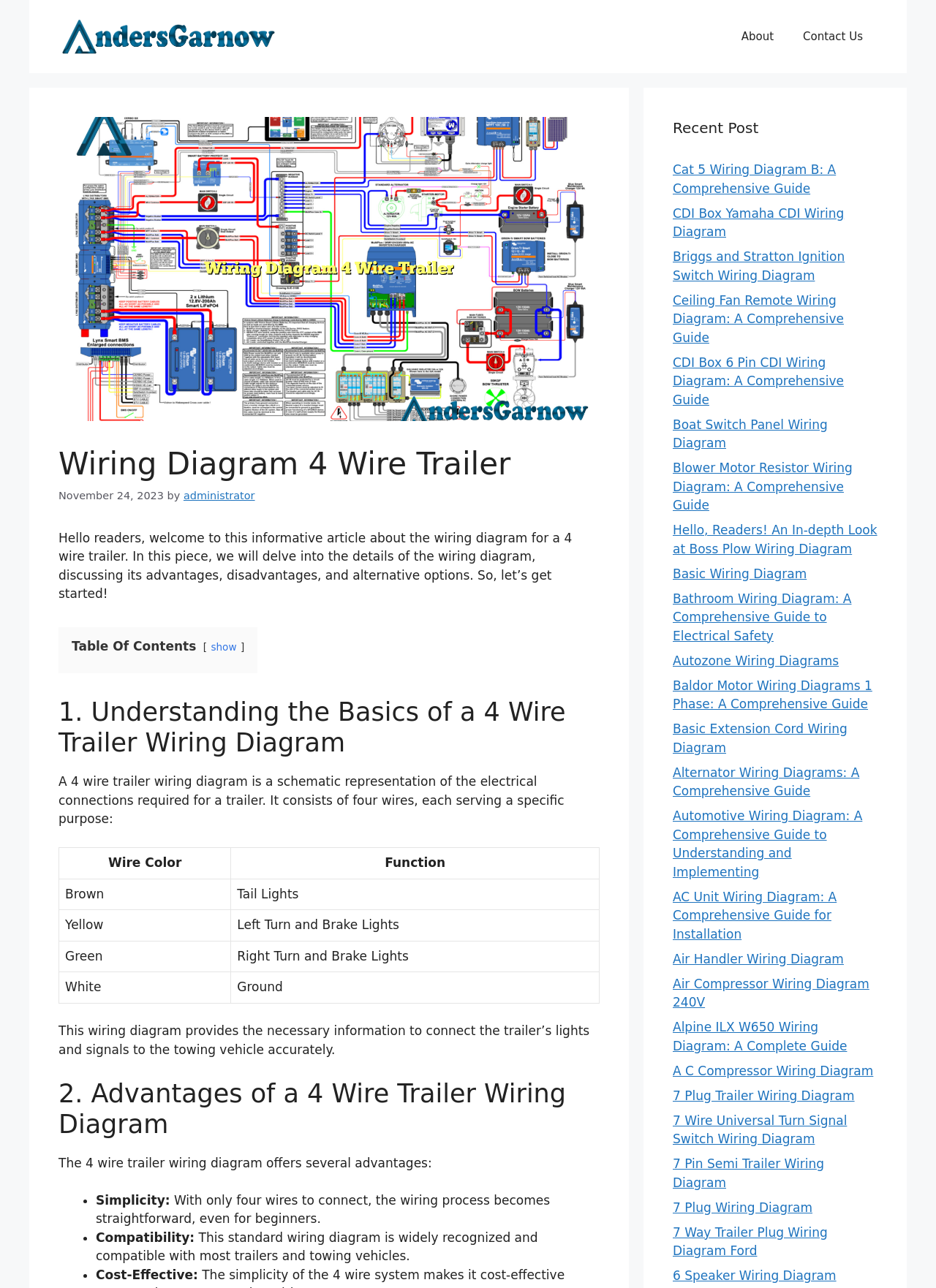How many recent posts are listed?
Utilize the image to construct a detailed and well-explained answer.

The number of recent posts can be determined by counting the number of links listed under the heading 'Recent Post', which are 15 in total.